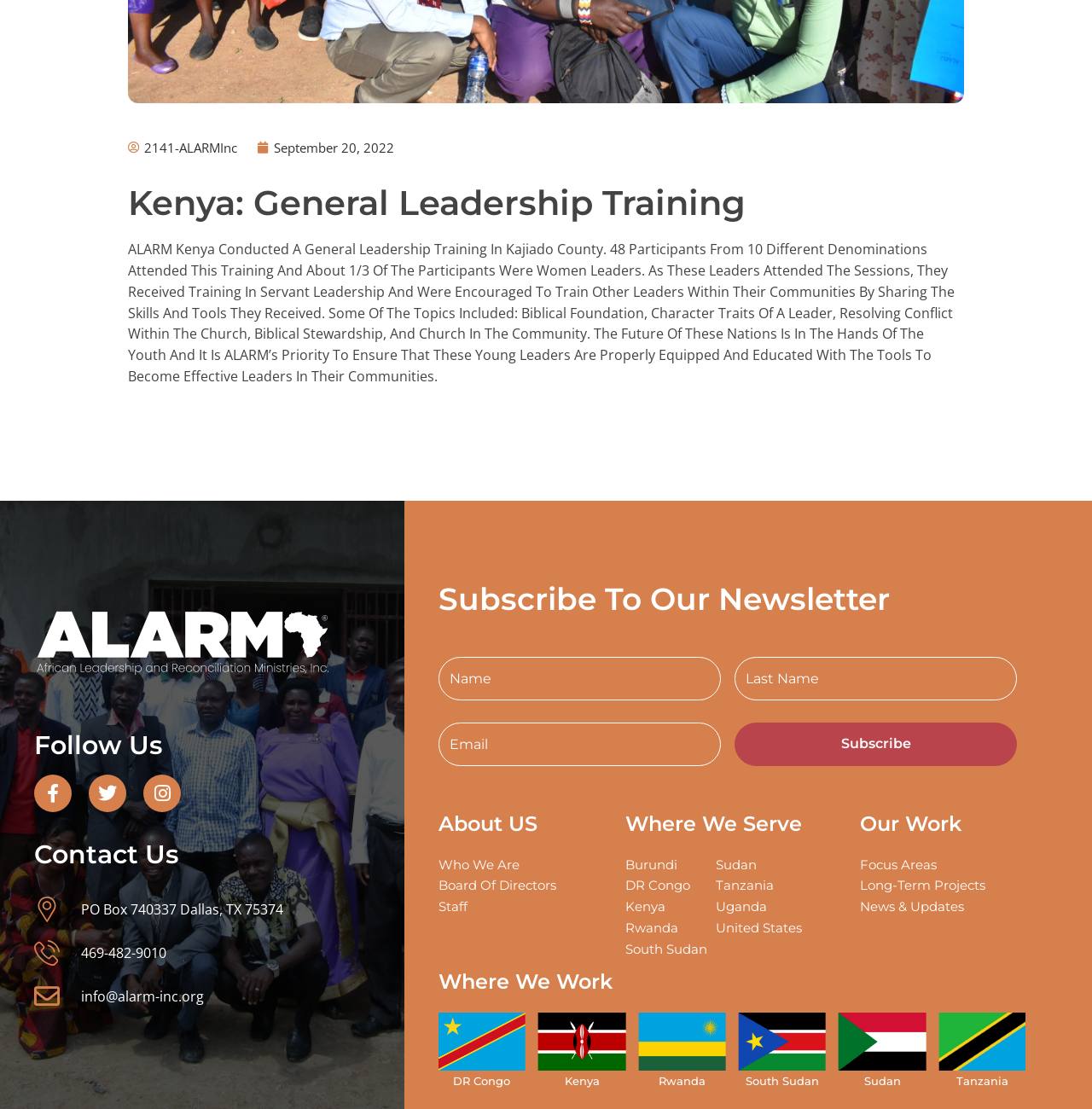Provide a one-word or short-phrase answer to the question:
What is the topic of the article?

General Leadership Training